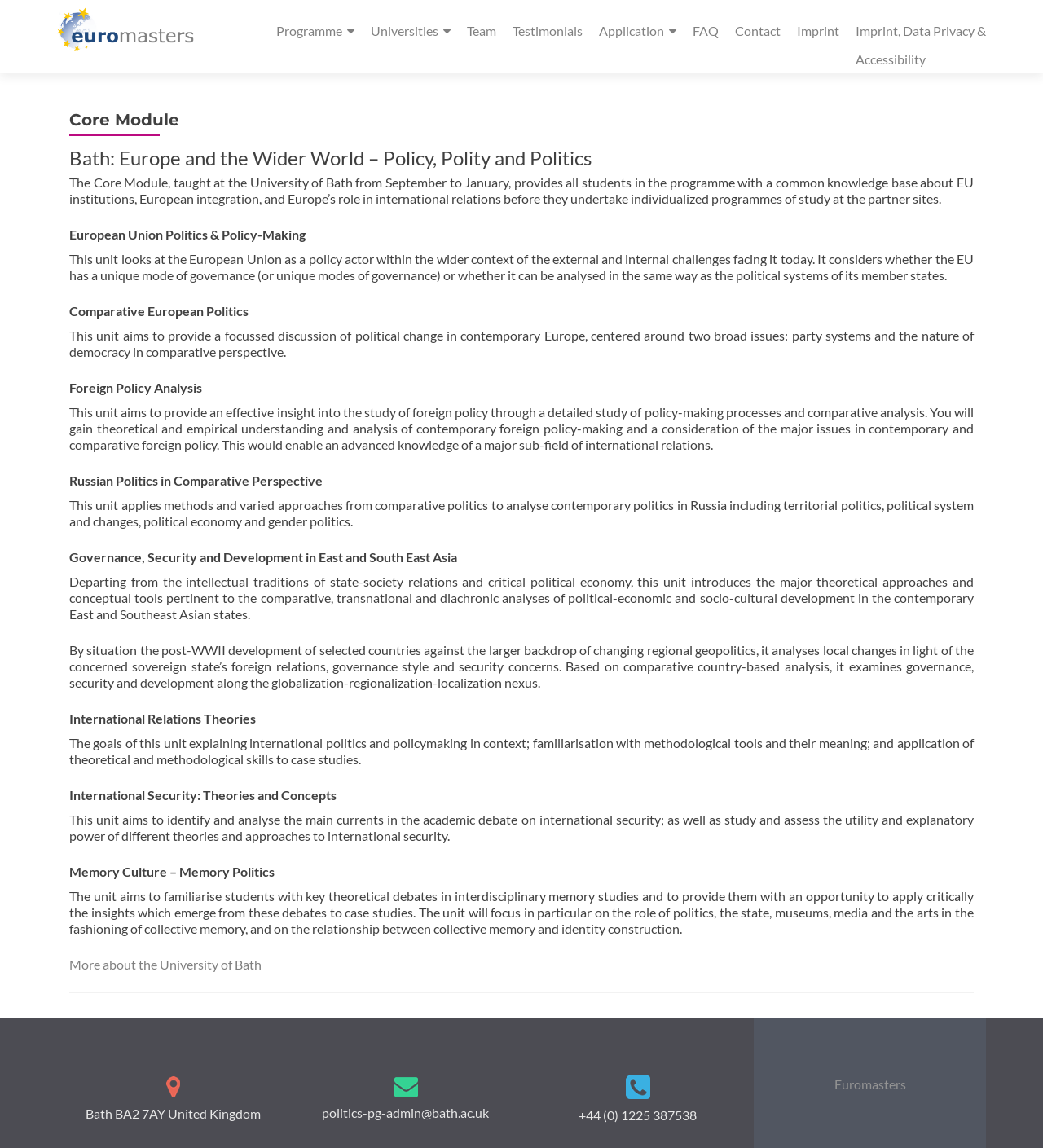What is the topic of the unit 'Bath: Europe and the Wider World – Policy, Polity and Politics'?
Answer the question with a single word or phrase derived from the image.

EU institutions and European integration